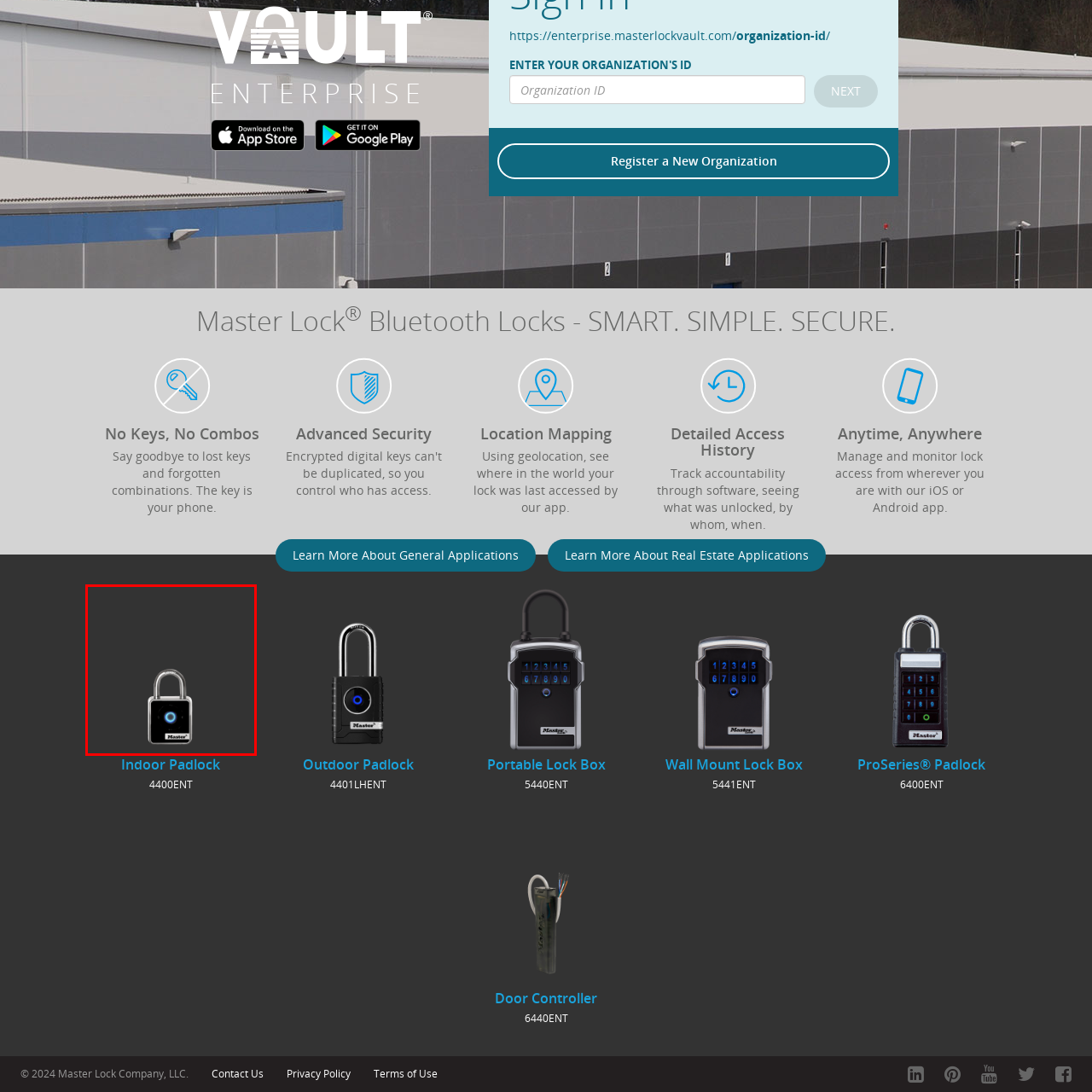What is the color of the glowing center?
Please focus on the image surrounded by the red bounding box and provide a one-word or phrase answer based on the image.

Blue